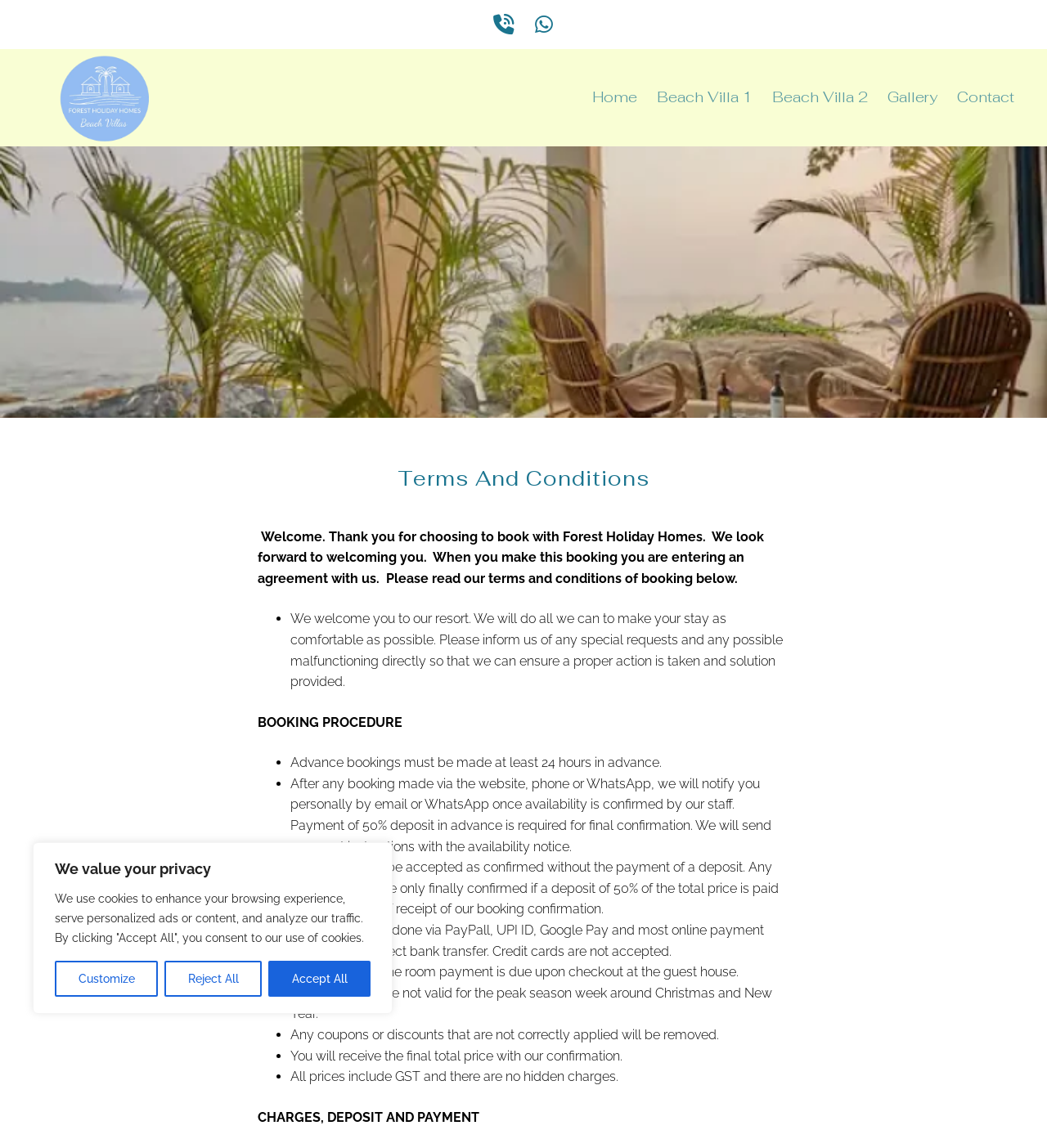Answer briefly with one word or phrase:
What percentage of the total price is required as a deposit?

50%